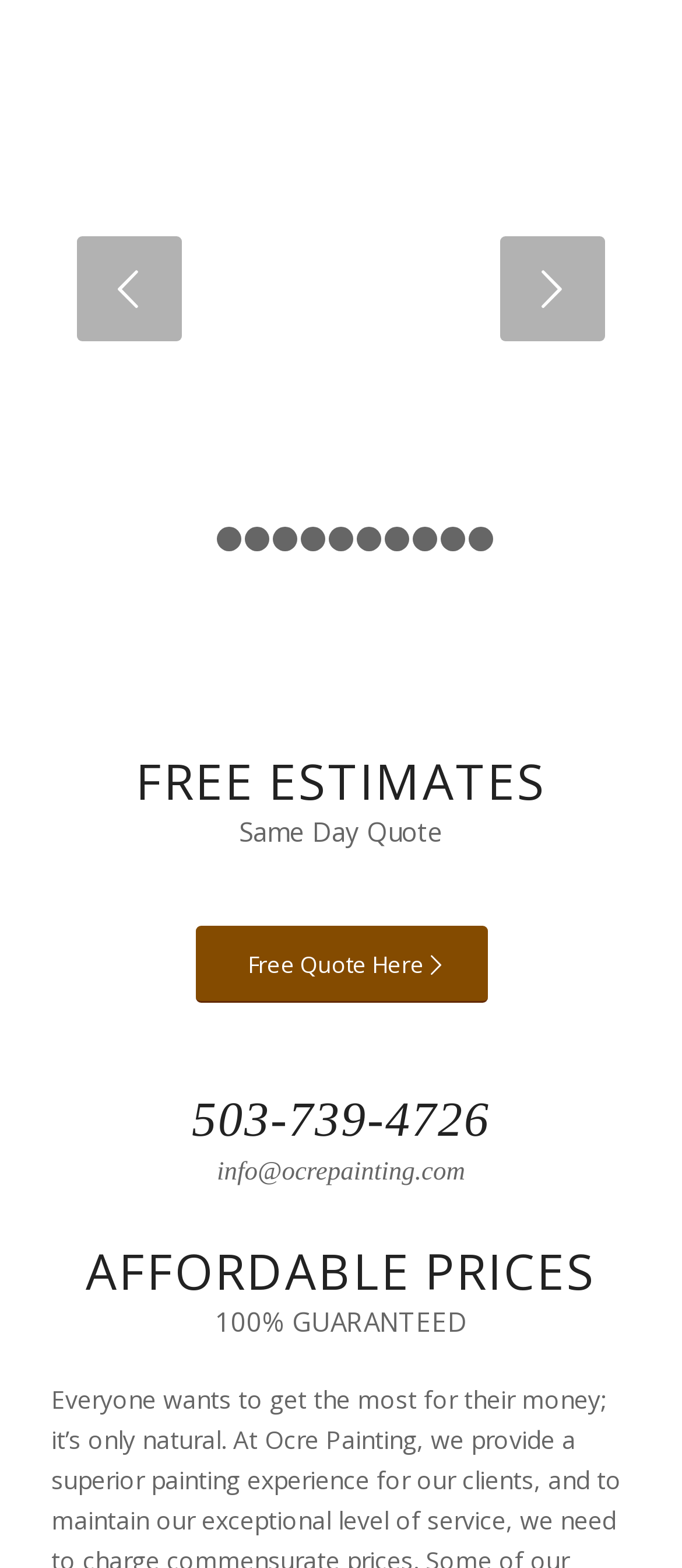What is the phone number provided?
Examine the image closely and answer the question with as much detail as possible.

I found the phone number '503-739-4726' in the webpage, which is displayed as a heading. This phone number is likely a contact number for the business or service provided.